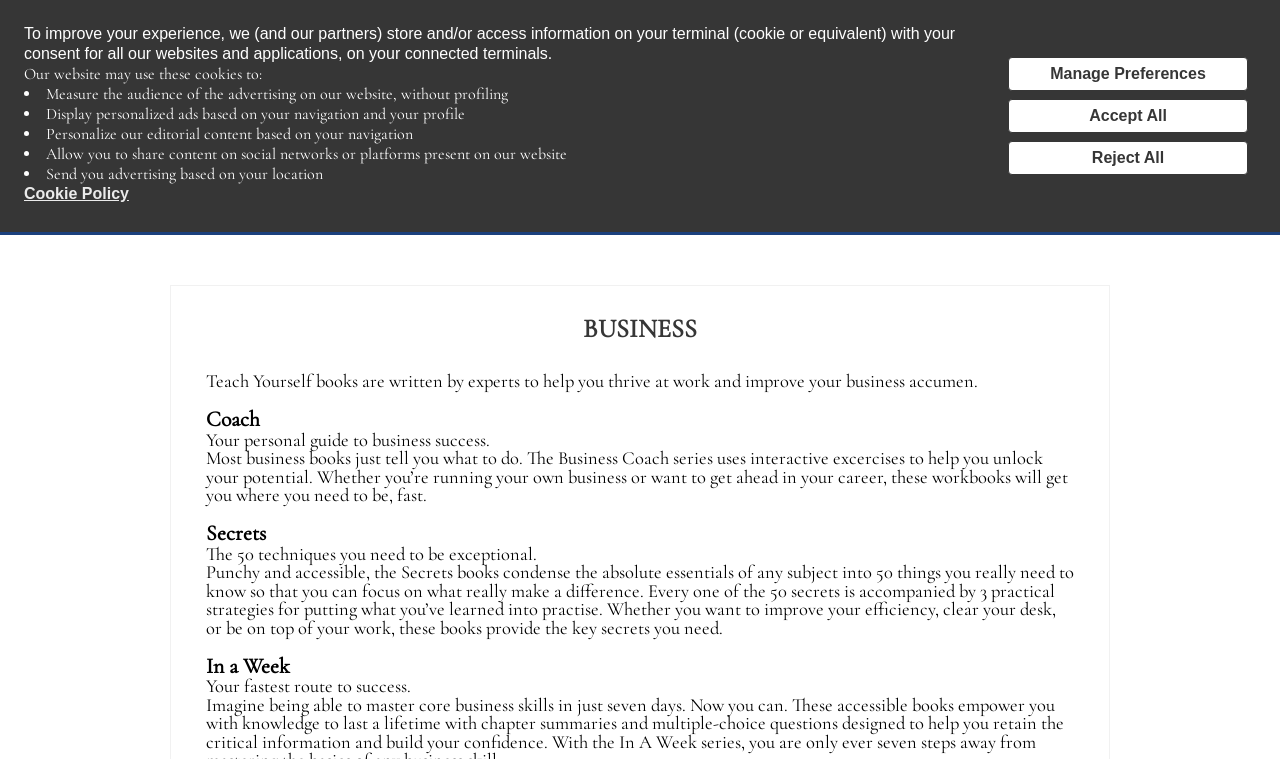From the element description Reject All, predict the bounding box coordinates of the UI element. The coordinates must be specified in the format (top-left x, top-left y, bottom-right x, bottom-right y) and should be within the 0 to 1 range.

[0.788, 0.186, 0.975, 0.231]